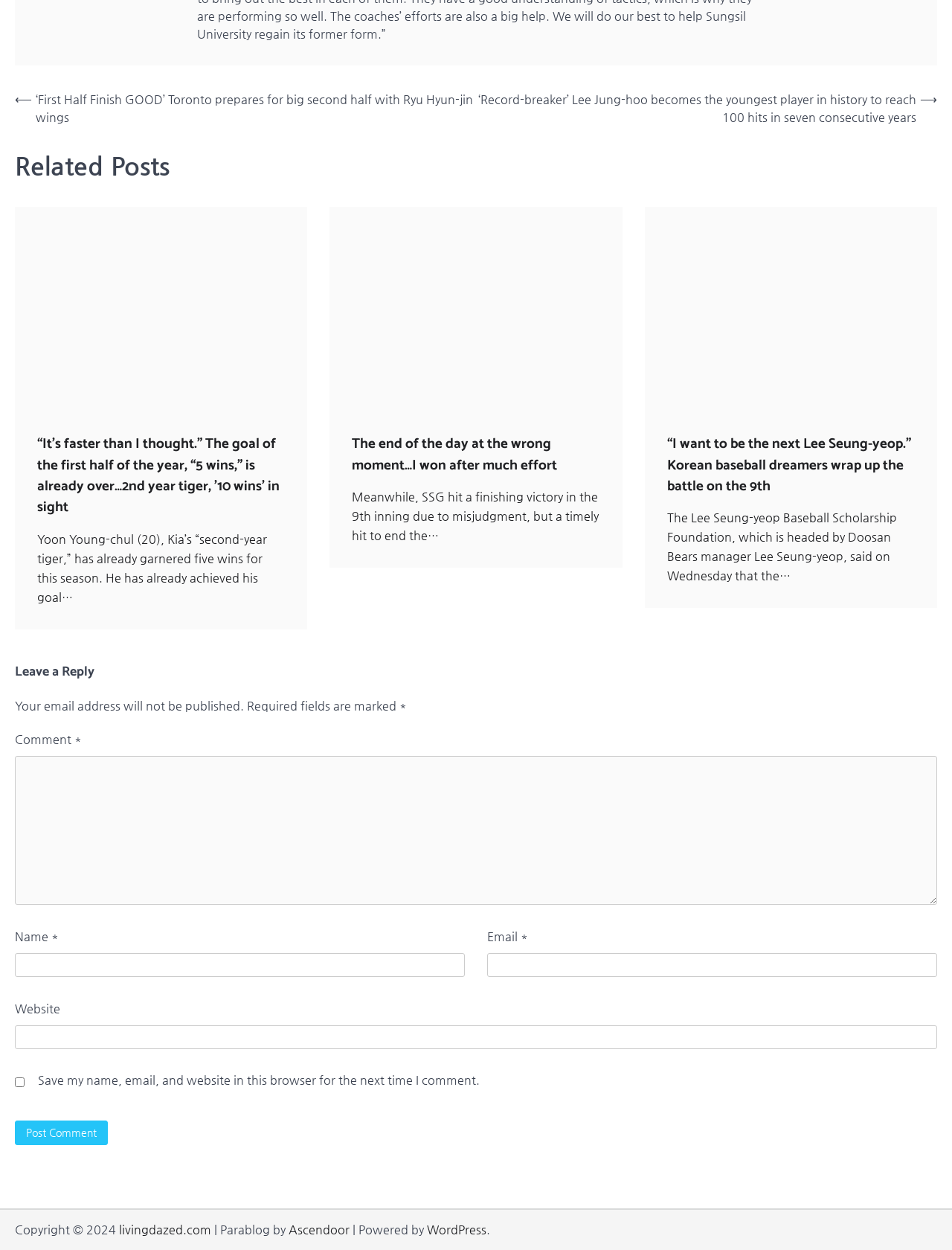Find the bounding box coordinates for the area that must be clicked to perform this action: "Get help".

None